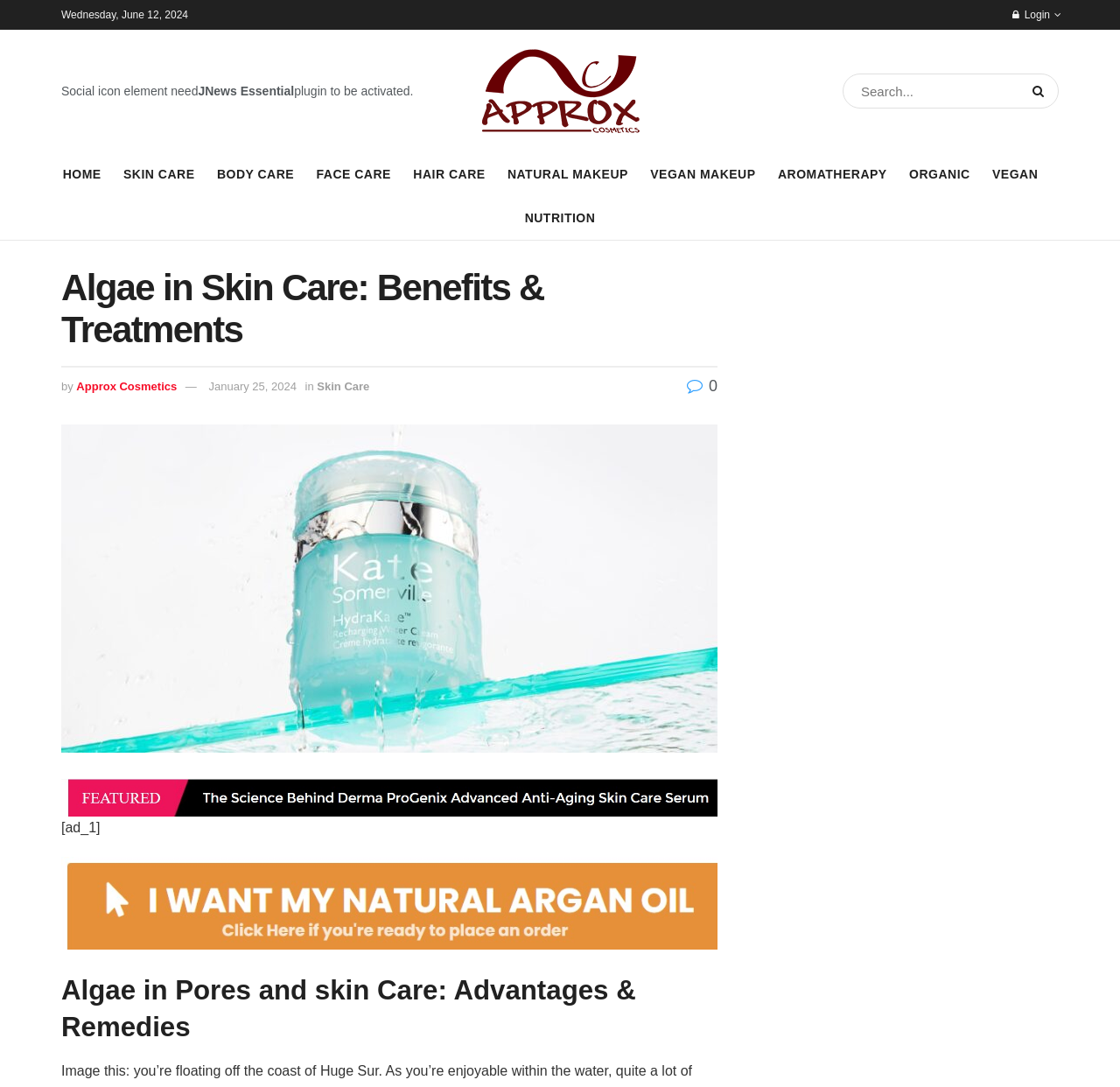Please specify the bounding box coordinates of the clickable region to carry out the following instruction: "Login to the website". The coordinates should be four float numbers between 0 and 1, in the format [left, top, right, bottom].

[0.904, 0.0, 0.938, 0.027]